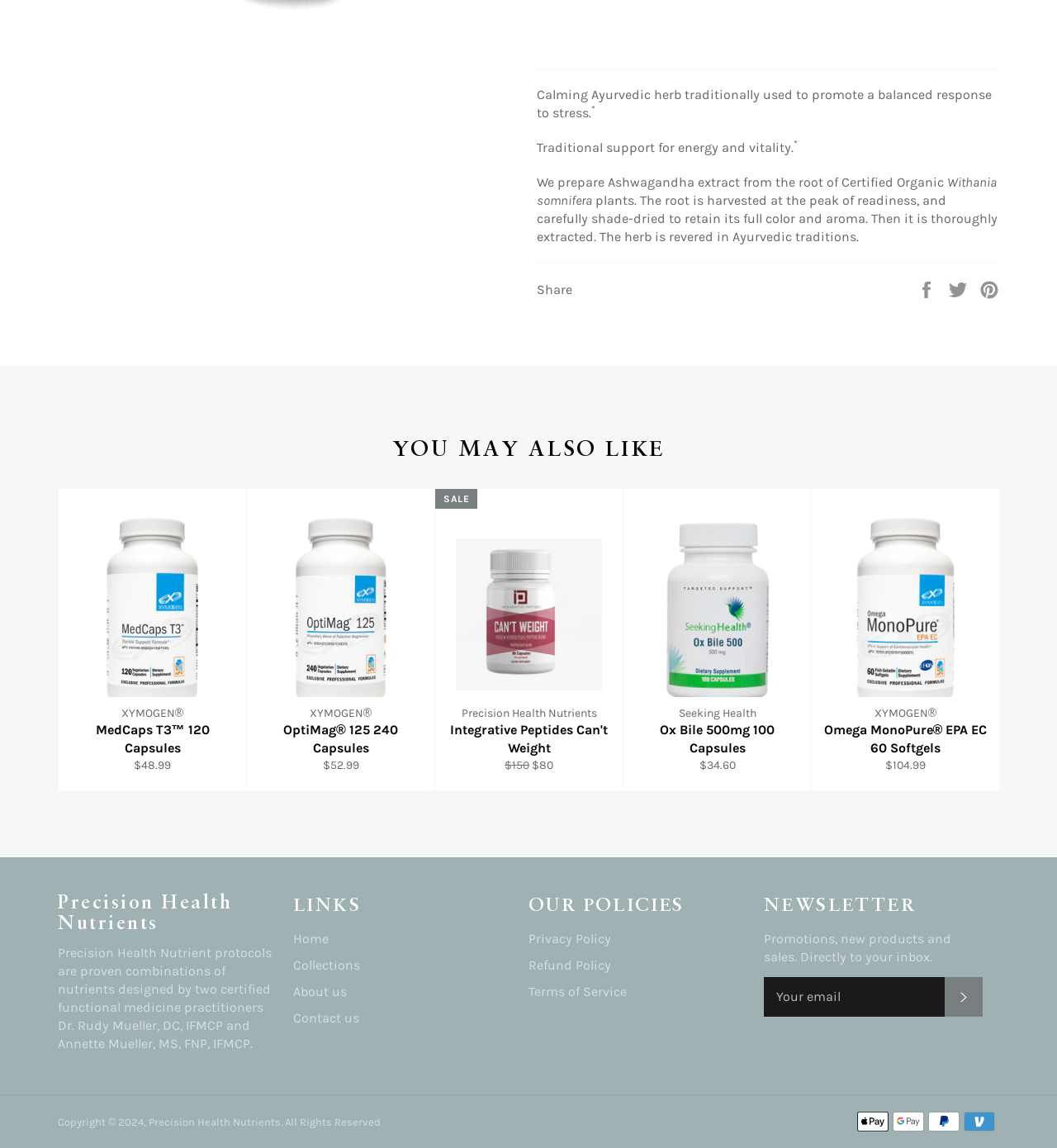Given the description "Subscribe", provide the bounding box coordinates of the corresponding UI element.

[0.894, 0.851, 0.93, 0.885]